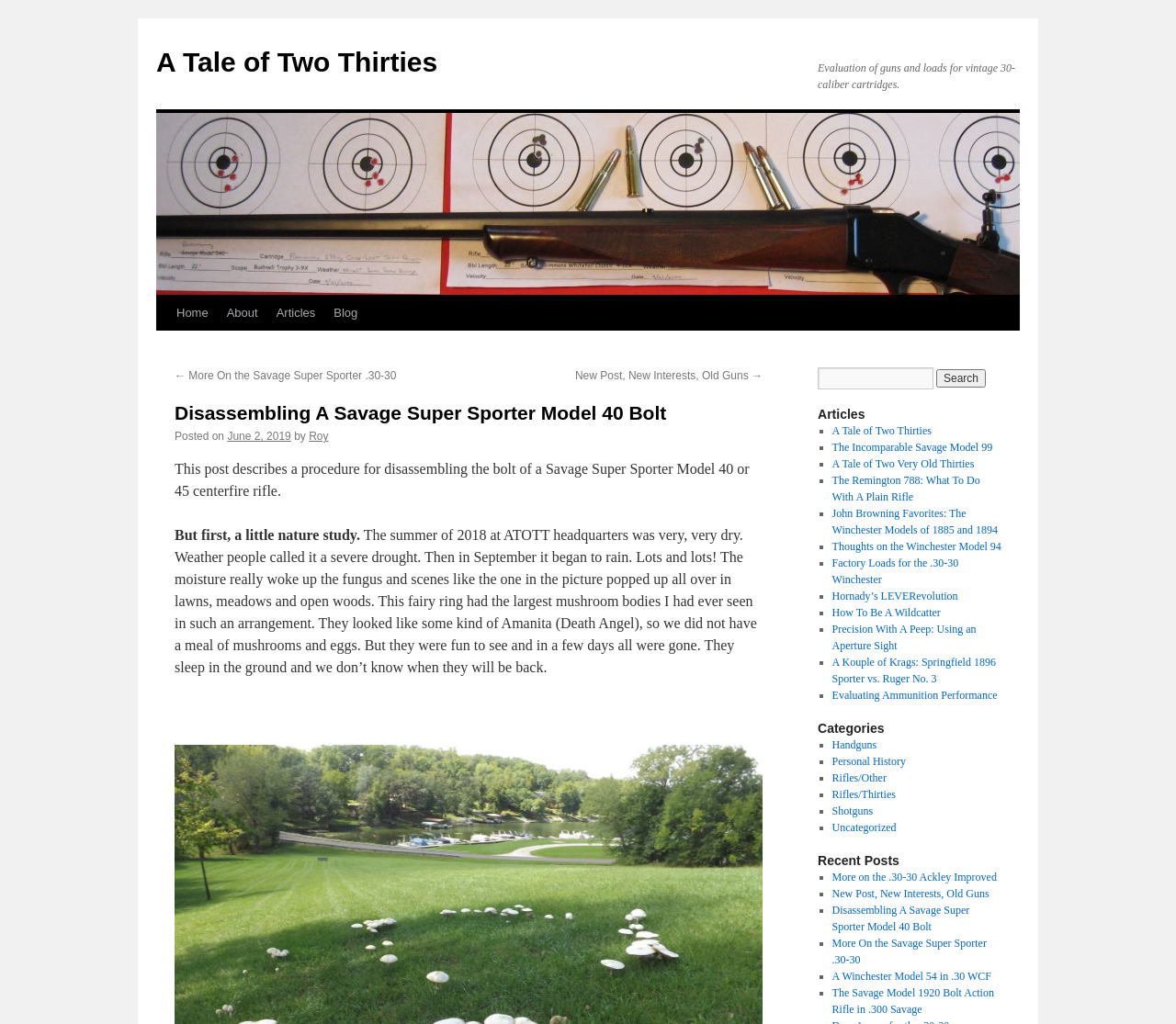Utilize the details in the image to thoroughly answer the following question: What is the purpose of the search box?

The purpose of the search box can be determined by looking at its location and design, which is typical of search boxes on websites, and the button 'Search' next to it, indicating that it is meant to be used to search the website for specific content.